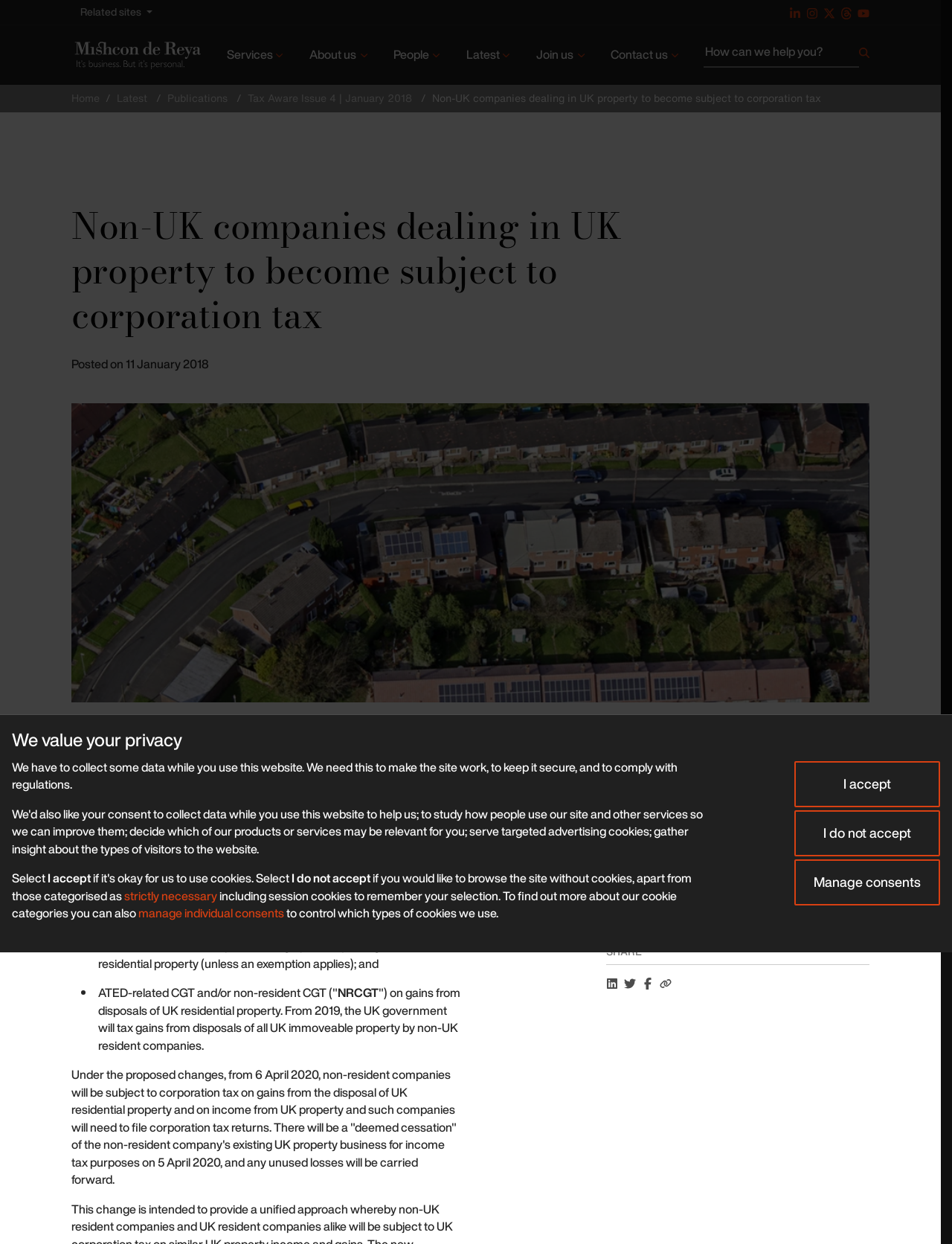Find the main header of the webpage and produce its text content.

Non-UK companies dealing in UK property to become subject to corporation tax